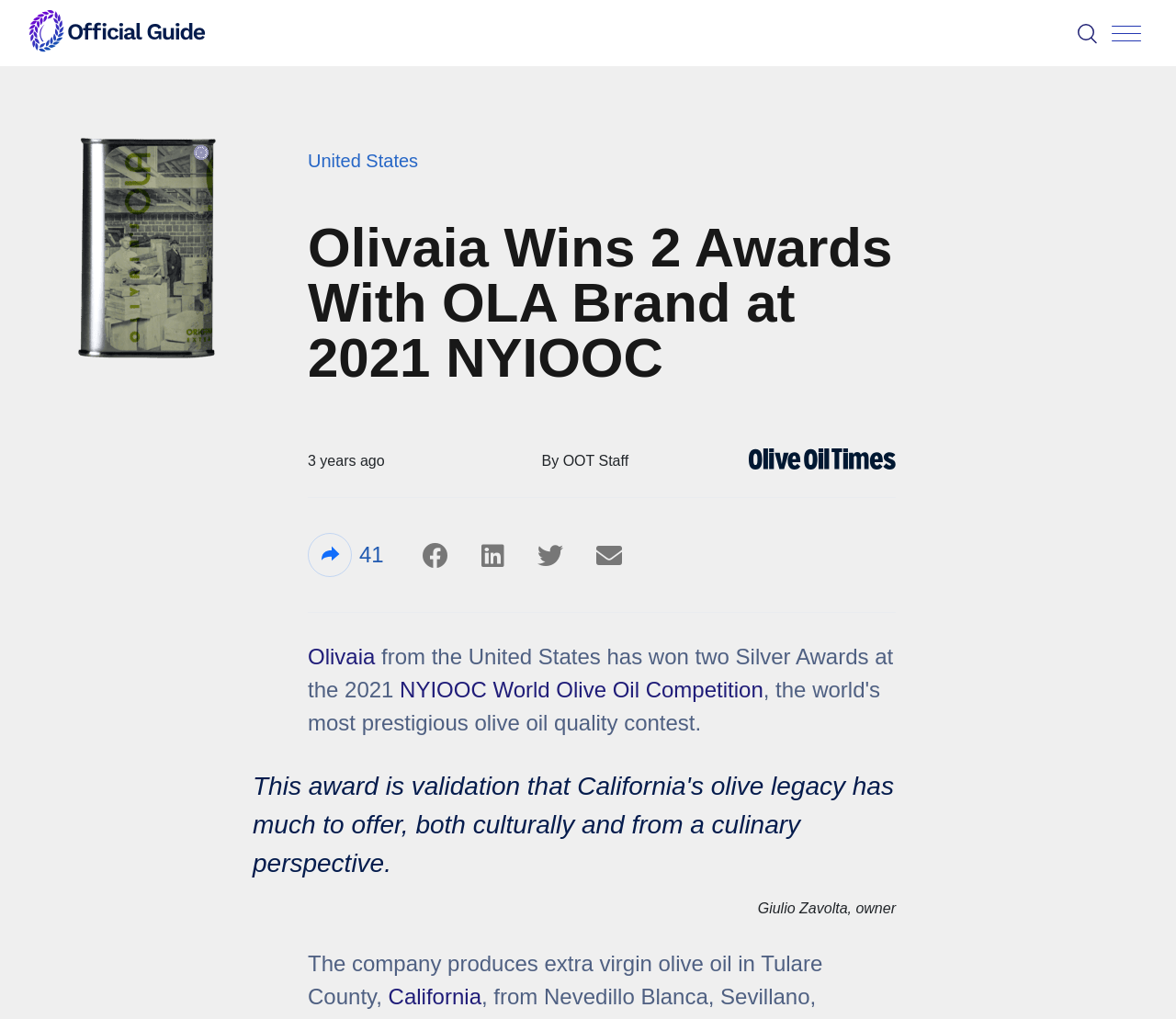Please identify the bounding box coordinates of the element that needs to be clicked to perform the following instruction: "Explore California".

[0.33, 0.966, 0.409, 0.99]